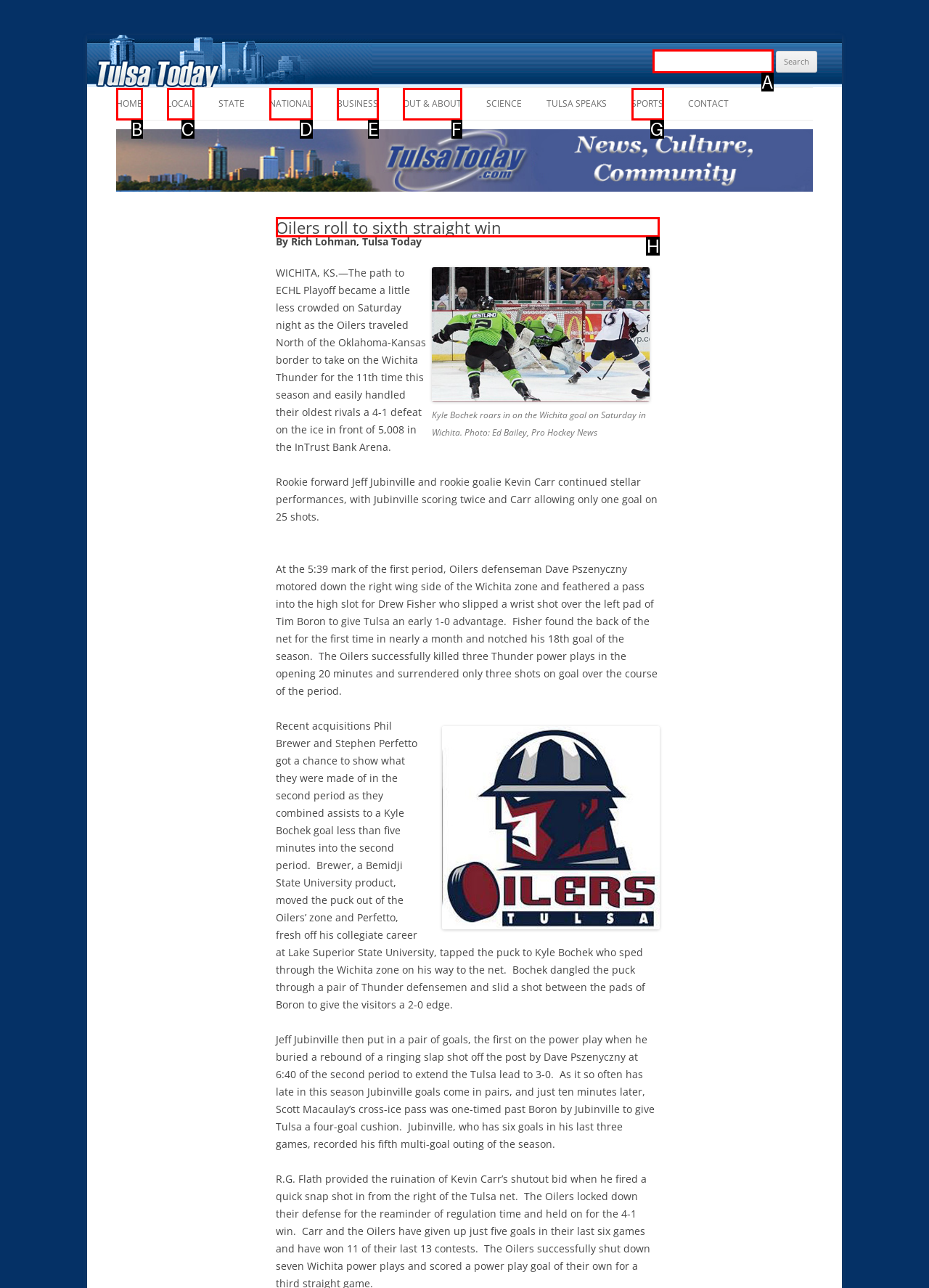Choose the HTML element you need to click to achieve the following task: Read Oilers roll to sixth straight win article
Respond with the letter of the selected option from the given choices directly.

H